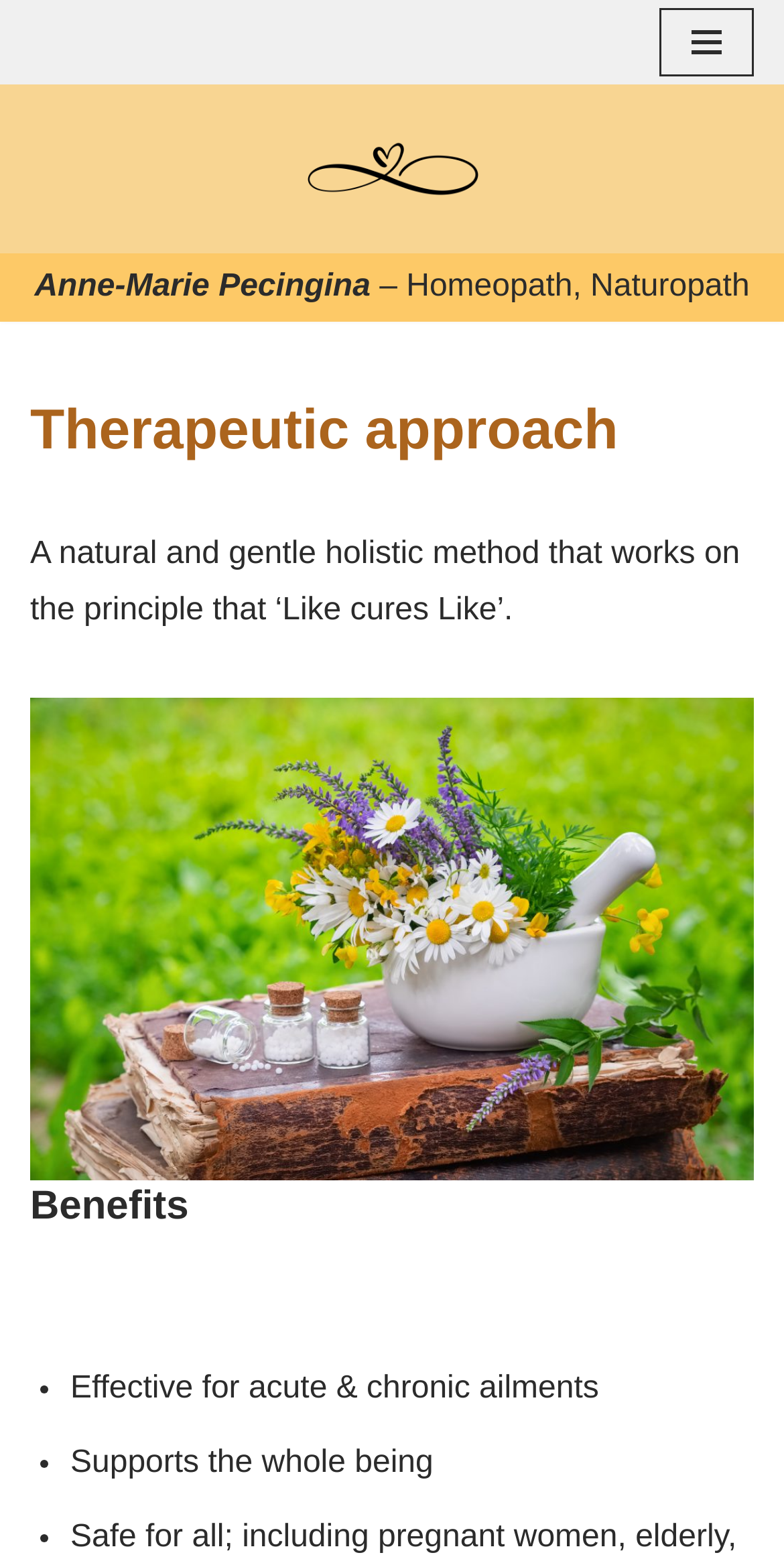Provide a single word or phrase to answer the given question: 
What is the profession of Anne-Marie Pecingina?

Homeopath, Naturopath